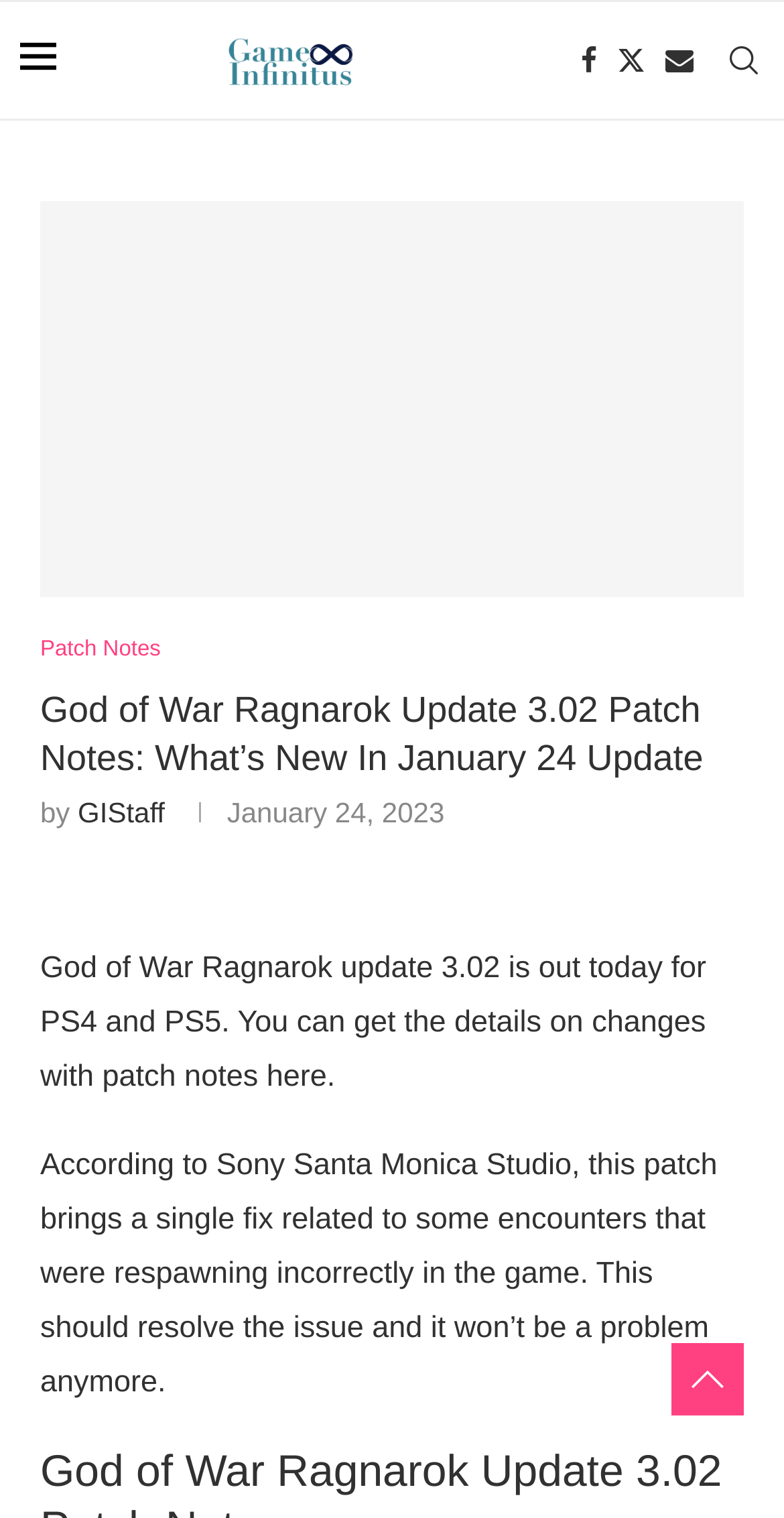Refer to the image and answer the question with as much detail as possible: When was the article published?

The answer can be found in the time element, which displays the date of publication as January 24, 2023.